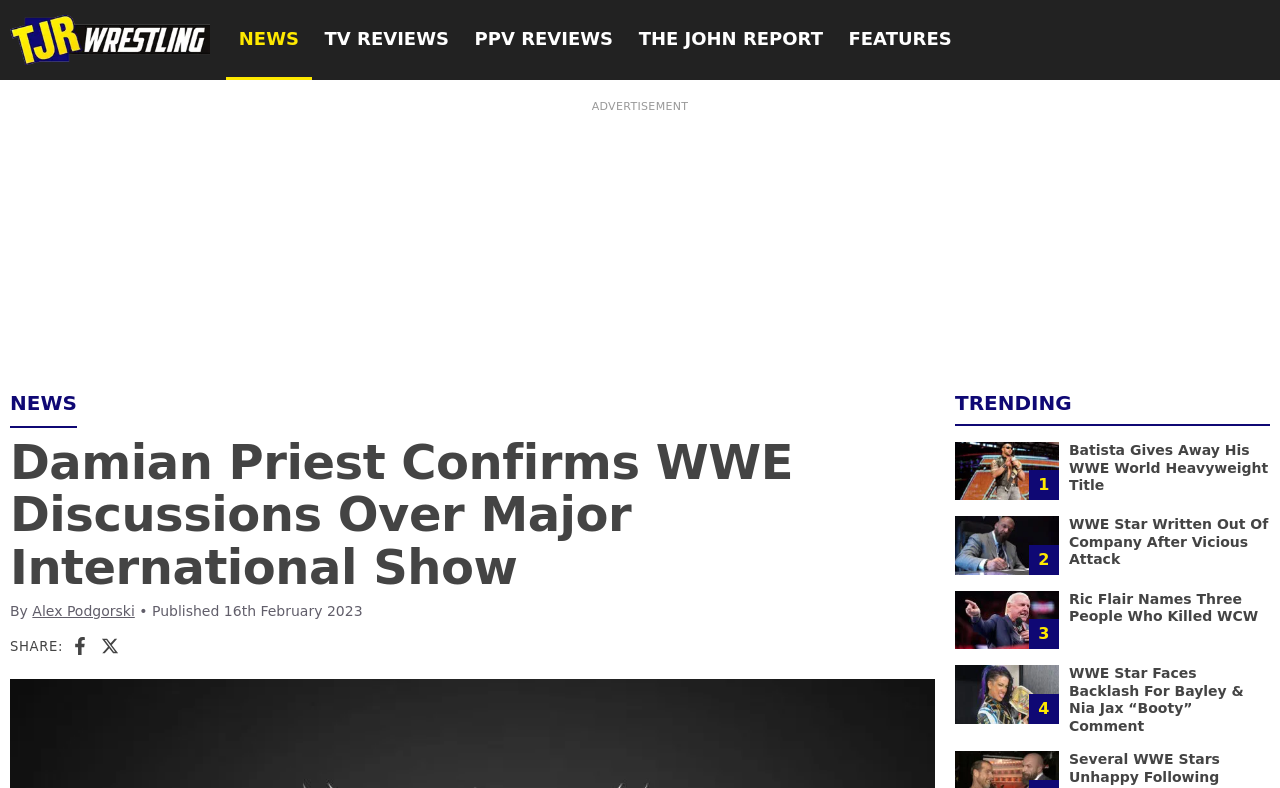Find and provide the bounding box coordinates for the UI element described here: "exciting experience". The coordinates should be given as four float numbers between 0 and 1: [left, top, right, bottom].

None